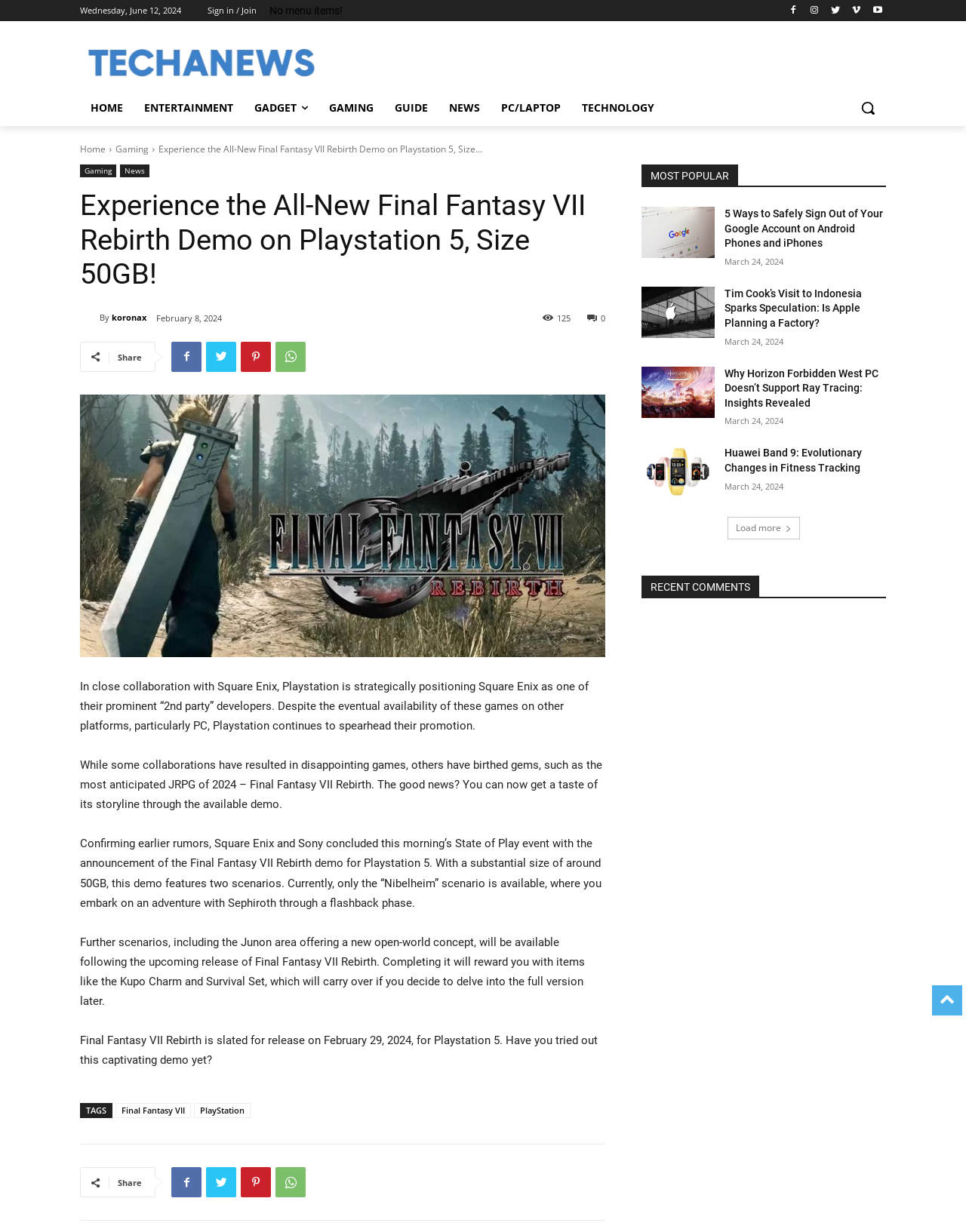Please identify the bounding box coordinates of the region to click in order to complete the task: "Read the article about Final Fantasy VII Rebirth". The coordinates must be four float numbers between 0 and 1, specified as [left, top, right, bottom].

[0.083, 0.32, 0.627, 0.533]